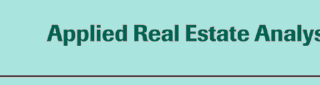Please answer the following question using a single word or phrase: 
What is the font color of the title?

Dark green